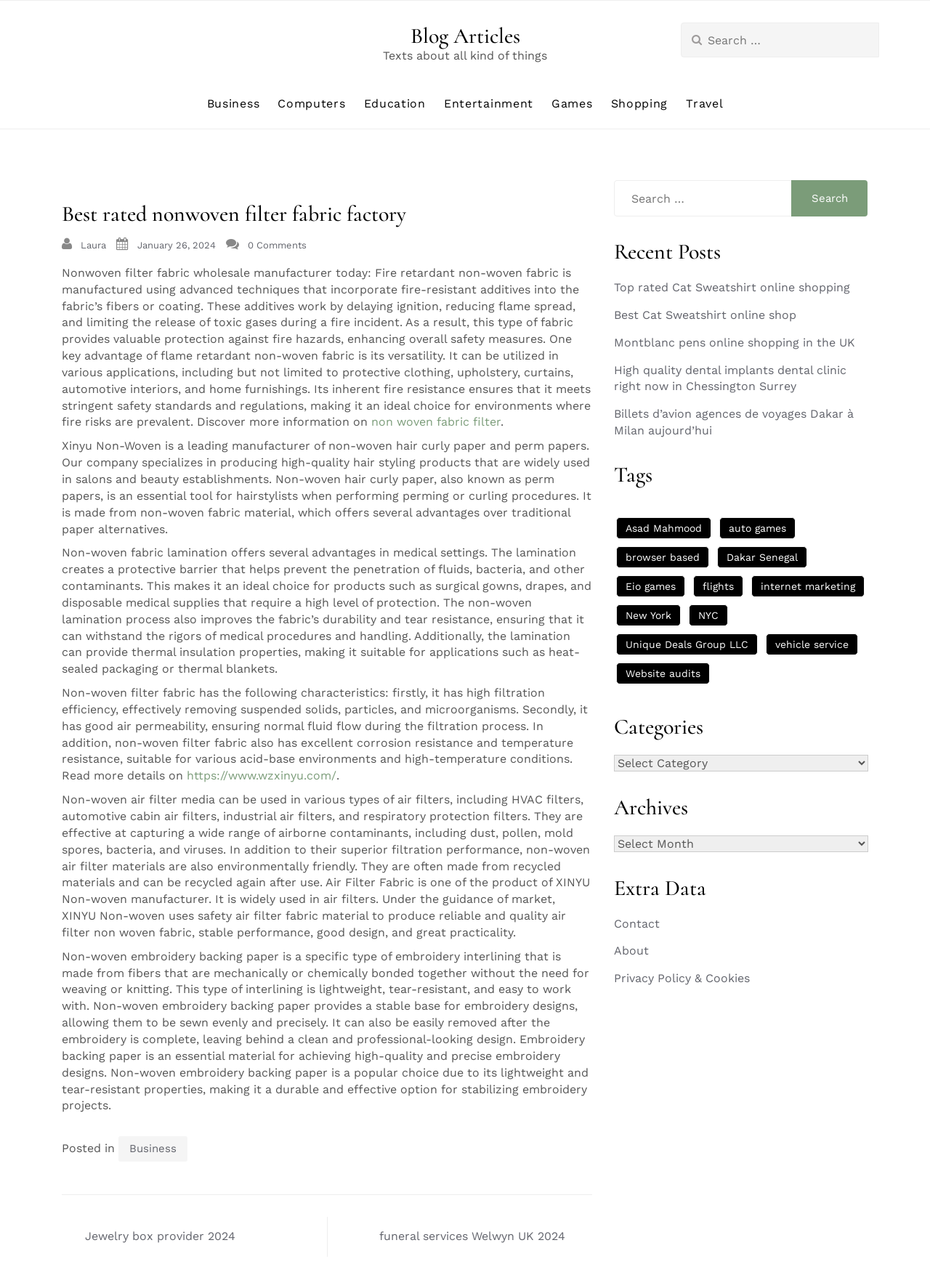Given the element description Instagram, specify the bounding box coordinates of the corresponding UI element in the format (top-left x, top-left y, bottom-right x, bottom-right y). All values must be between 0 and 1.

None